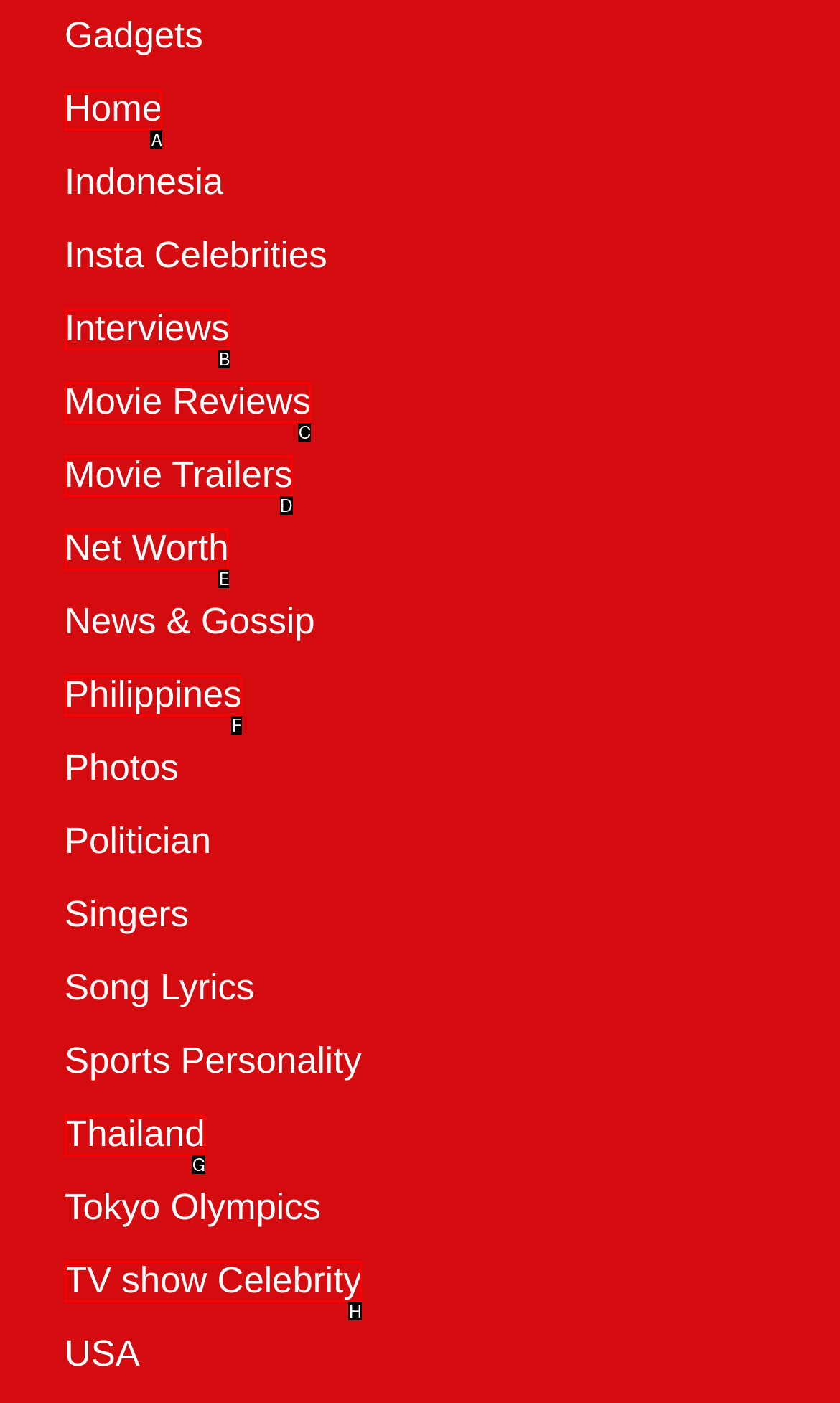Out of the given choices, which letter corresponds to the UI element required to Visit Home page? Answer with the letter.

A